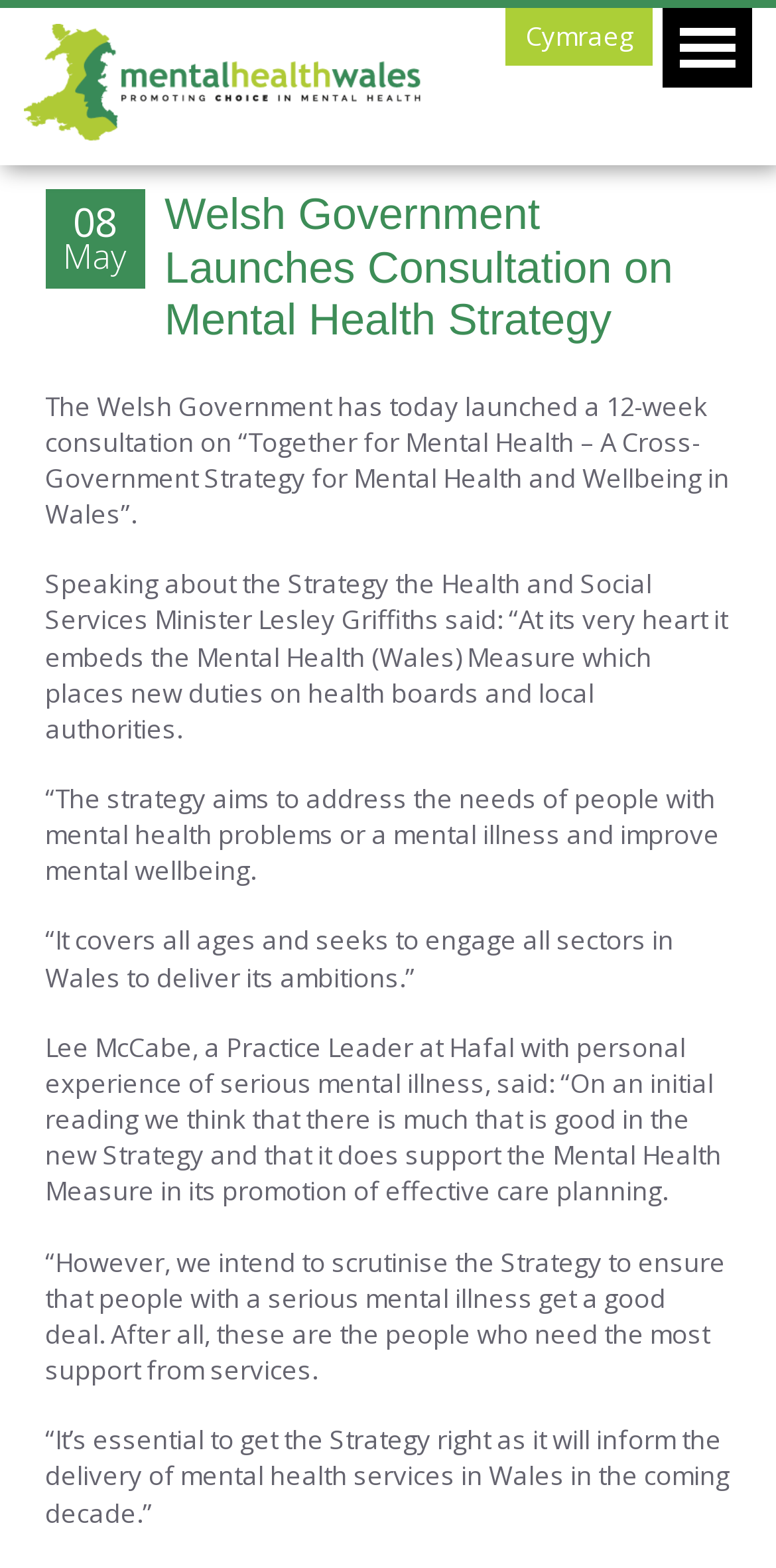Who is the Health and Social Services Minister?
Look at the image and answer with only one word or phrase.

Lesley Griffiths